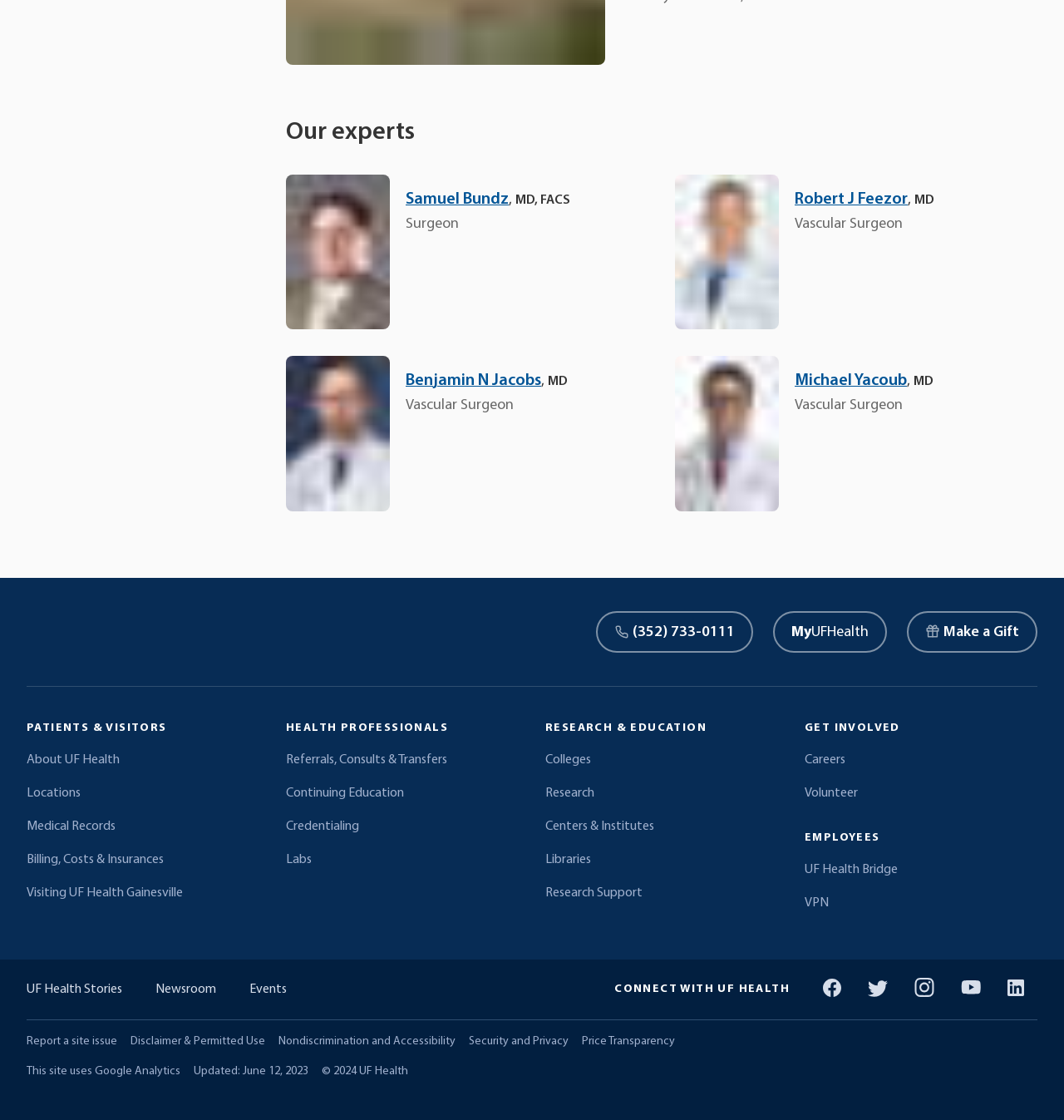Using the element description UF Health Stories, predict the bounding box coordinates for the UI element. Provide the coordinates in (top-left x, top-left y, bottom-right x, bottom-right y) format with values ranging from 0 to 1.

[0.025, 0.874, 0.115, 0.892]